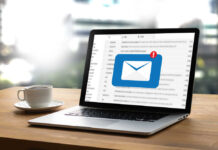What is the material of the table?
Please provide a single word or phrase as the answer based on the screenshot.

Wooden